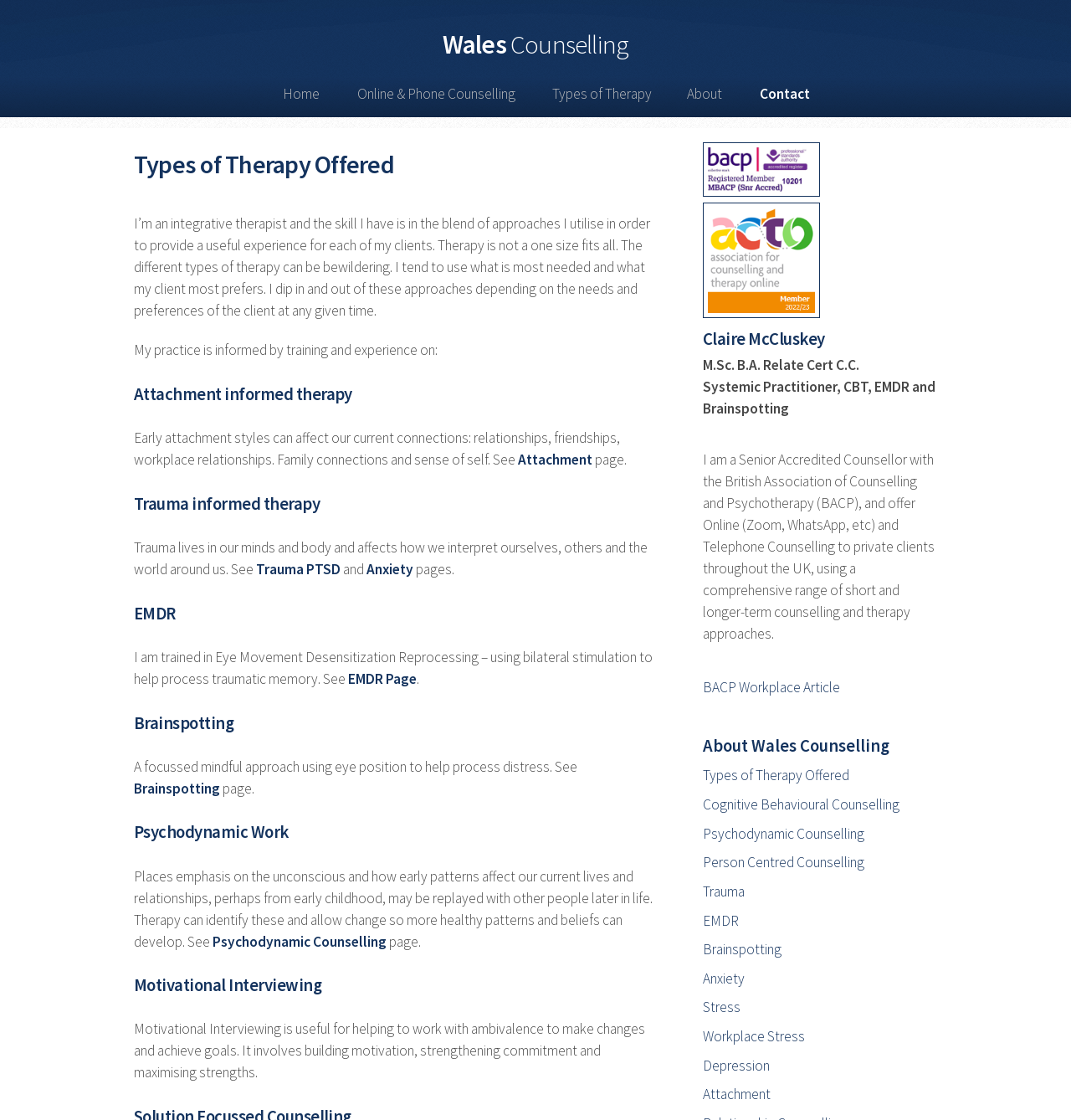Answer briefly with one word or phrase:
How can clients access counselling?

Online and phone